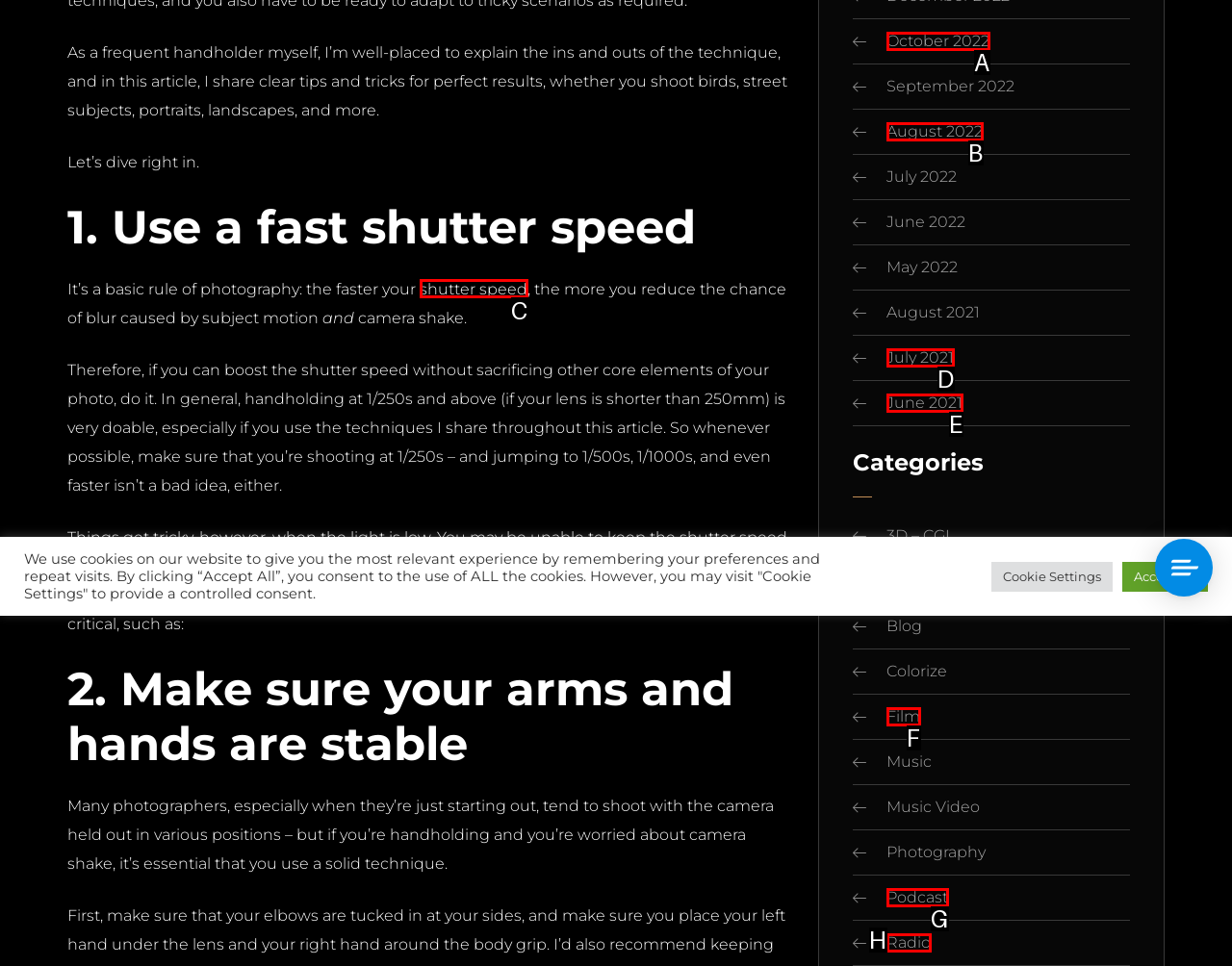Determine which HTML element best suits the description: October 2022. Reply with the letter of the matching option.

A